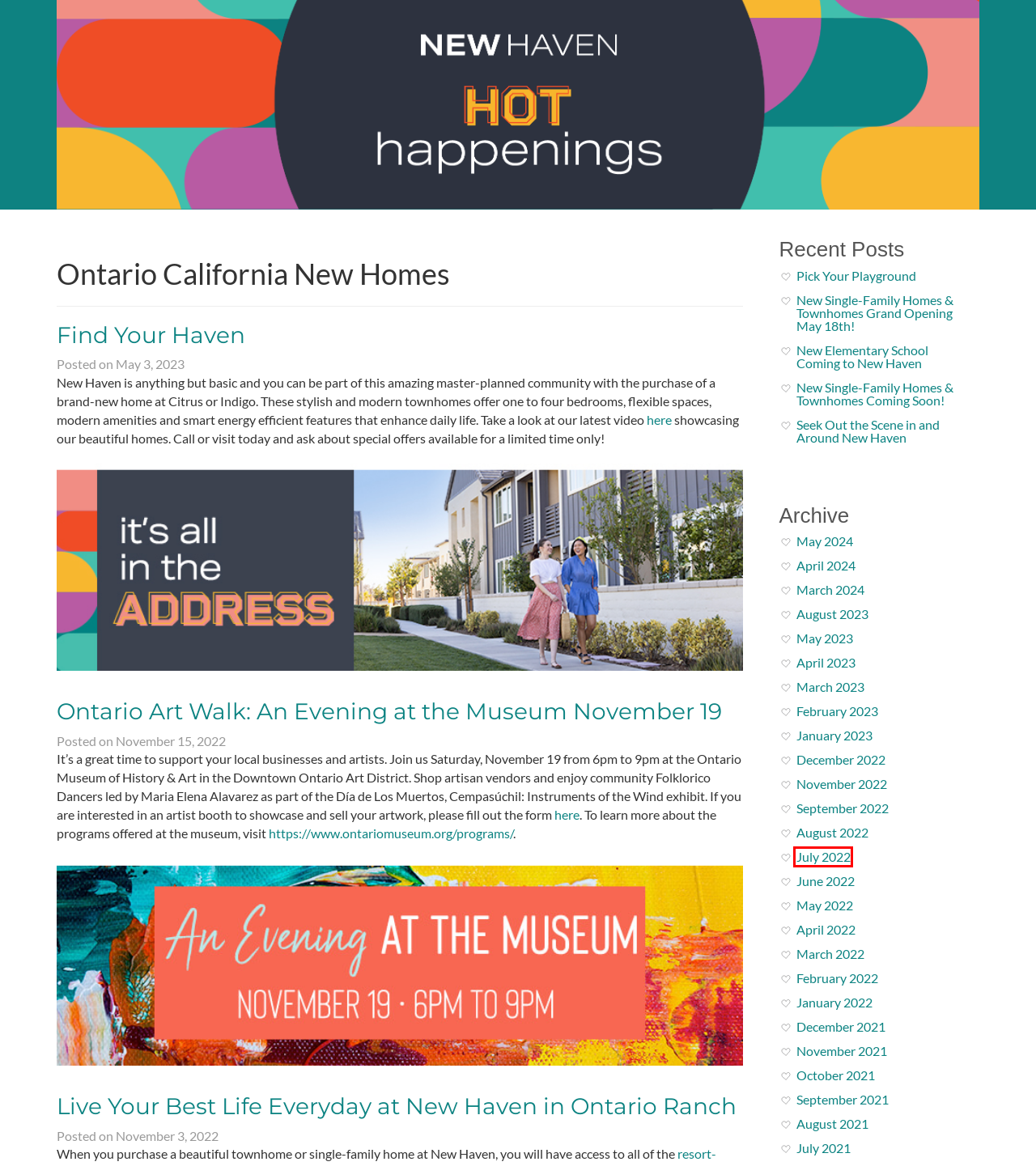Examine the screenshot of a webpage with a red bounding box around a UI element. Select the most accurate webpage description that corresponds to the new page after clicking the highlighted element. Here are the choices:
A. March | 2022 | New Haven Community Blog
B. March | 2024 | New Haven Community Blog
C. April | 2023 | New Haven Community Blog
D. July | 2022 | New Haven Community Blog
E. April | 2022 | New Haven Community Blog
F. April | 2024 | New Haven Community Blog
G. New Single-Family Homes & Townhomes Coming Soon! | New Haven Community Blog
H. February | 2022 | New Haven Community Blog

D